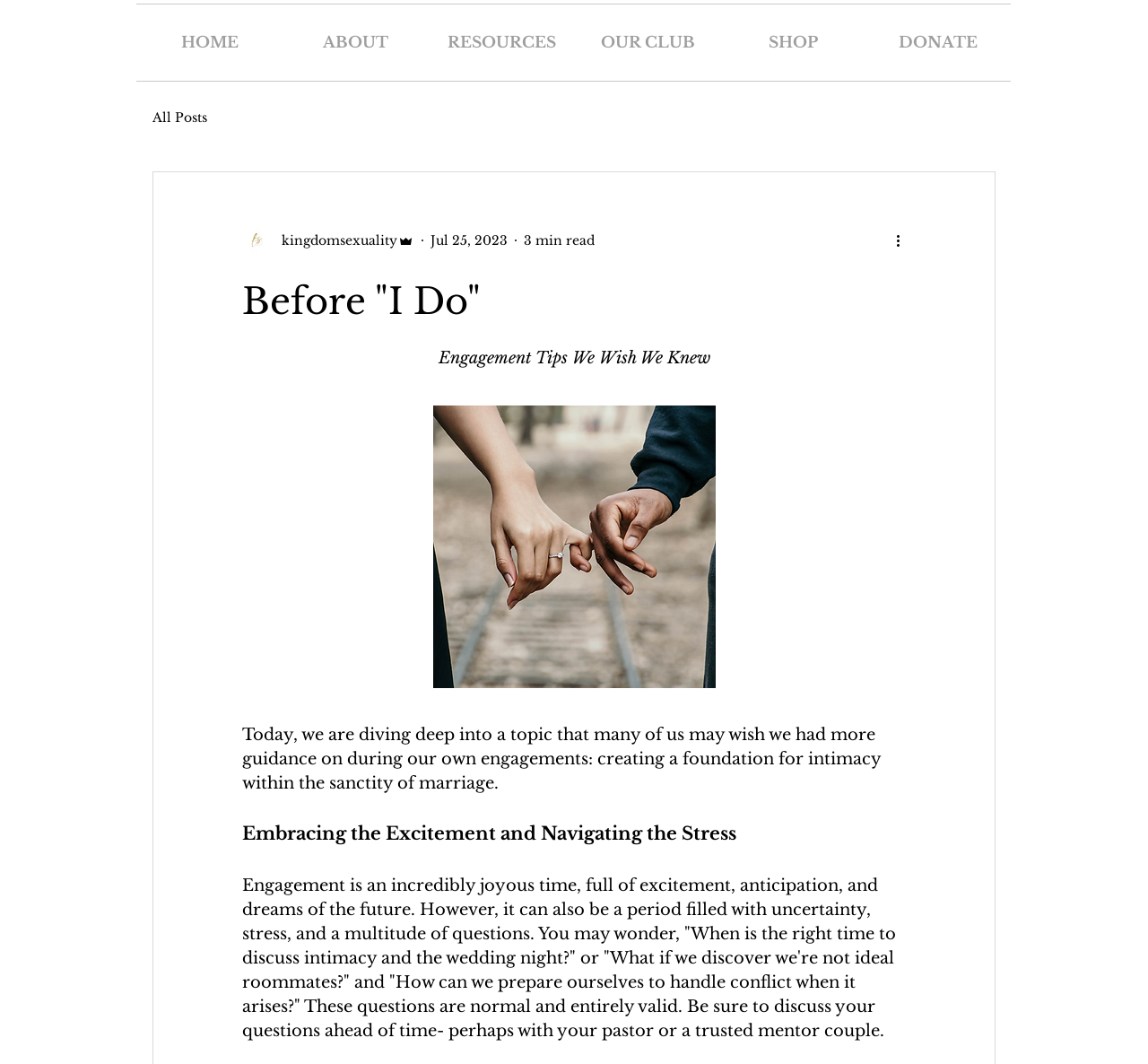How long does it take to read the article?
Based on the image, answer the question with a single word or brief phrase.

3 min